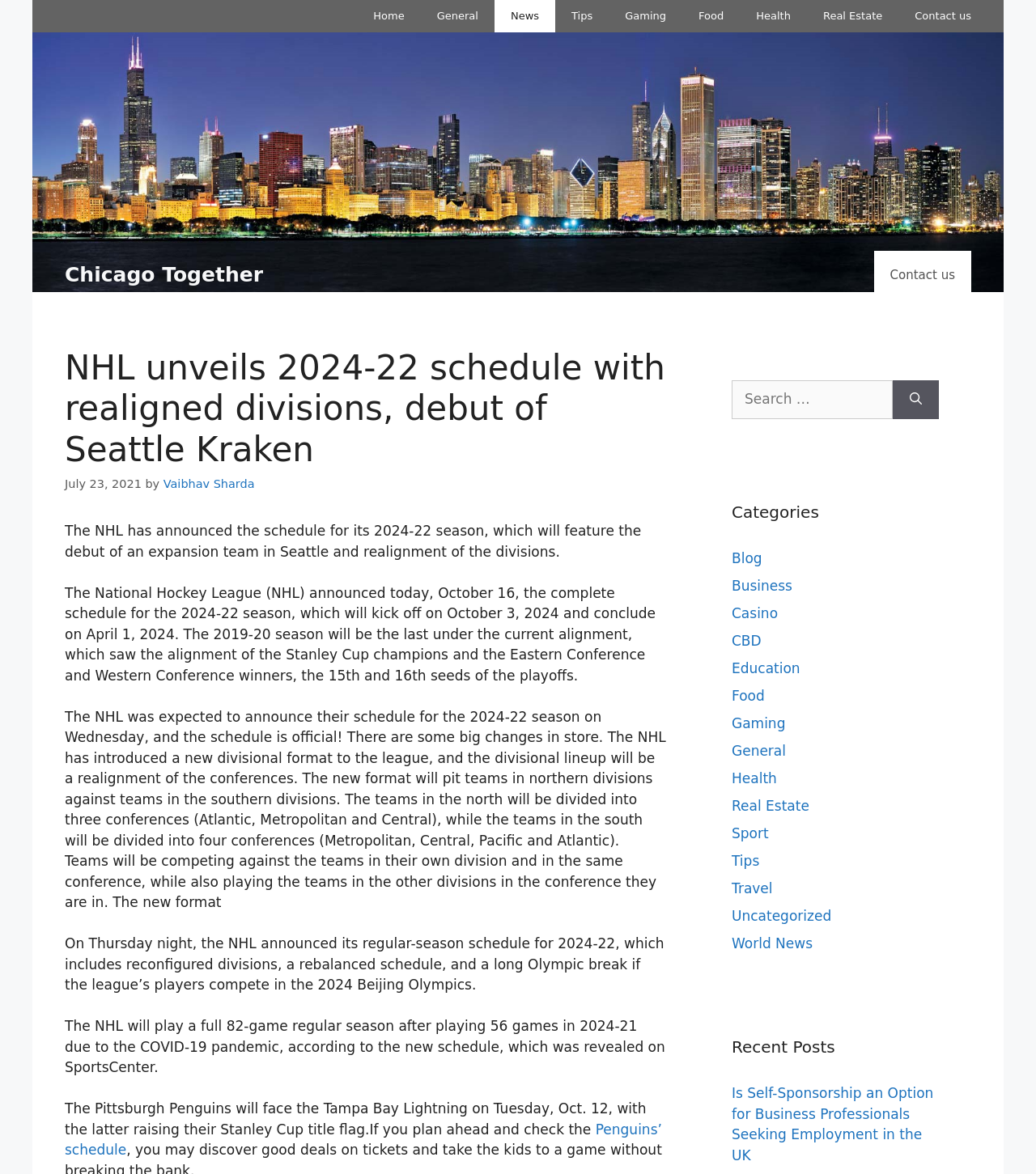Predict the bounding box coordinates of the UI element that matches this description: "Penguins’ schedule". The coordinates should be in the format [left, top, right, bottom] with each value between 0 and 1.

[0.062, 0.955, 0.639, 0.986]